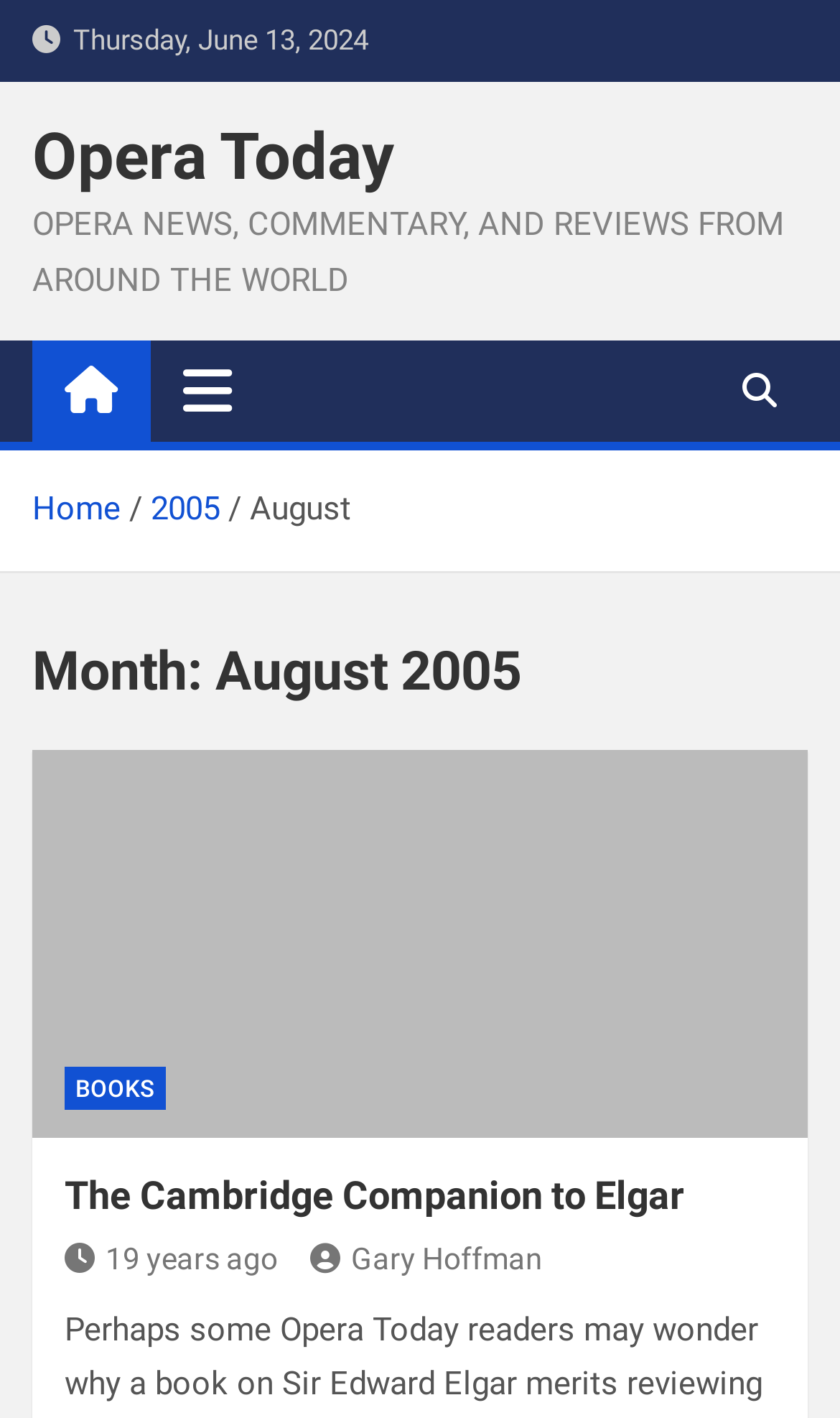Reply to the question below using a single word or brief phrase:
How old is the article?

19 years ago